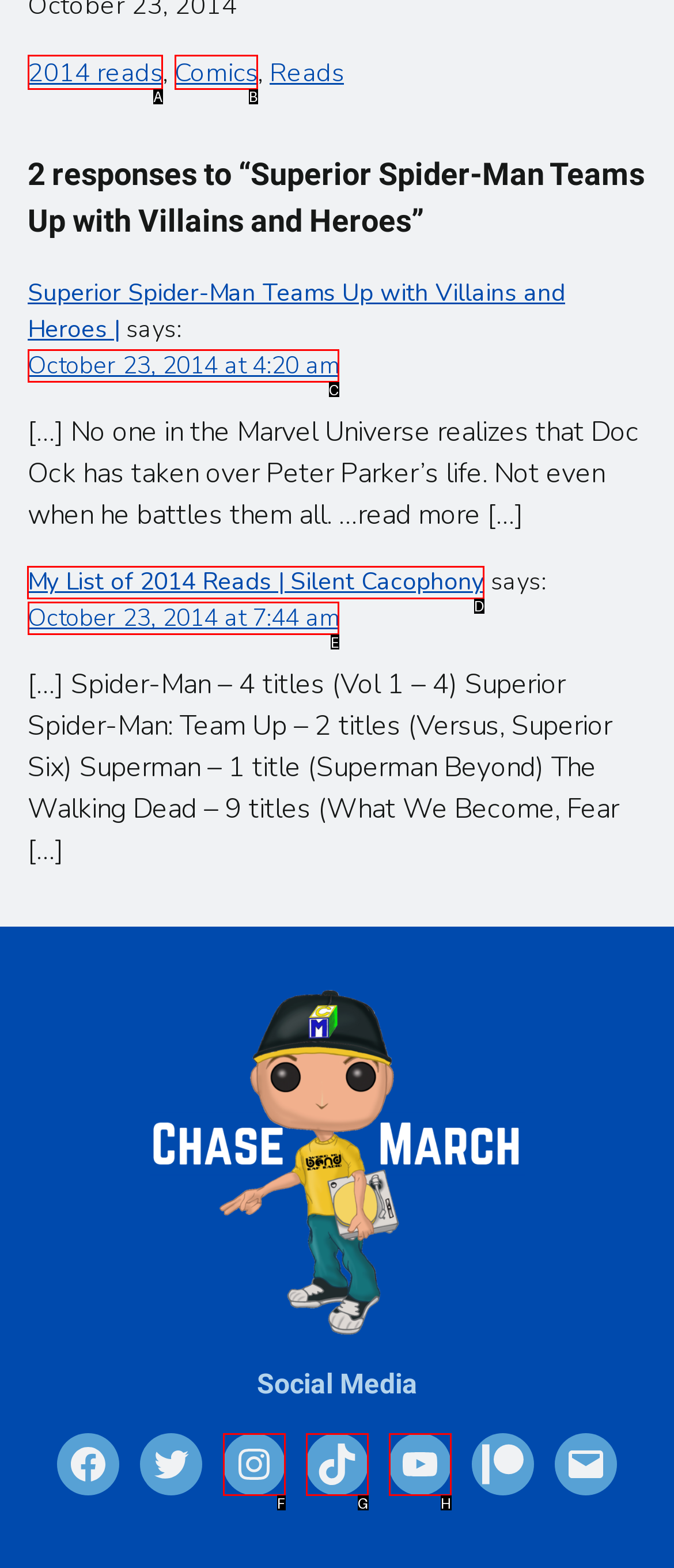Select the letter associated with the UI element you need to click to perform the following action: Click on the link 'My List of 2014 Reads'
Reply with the correct letter from the options provided.

D